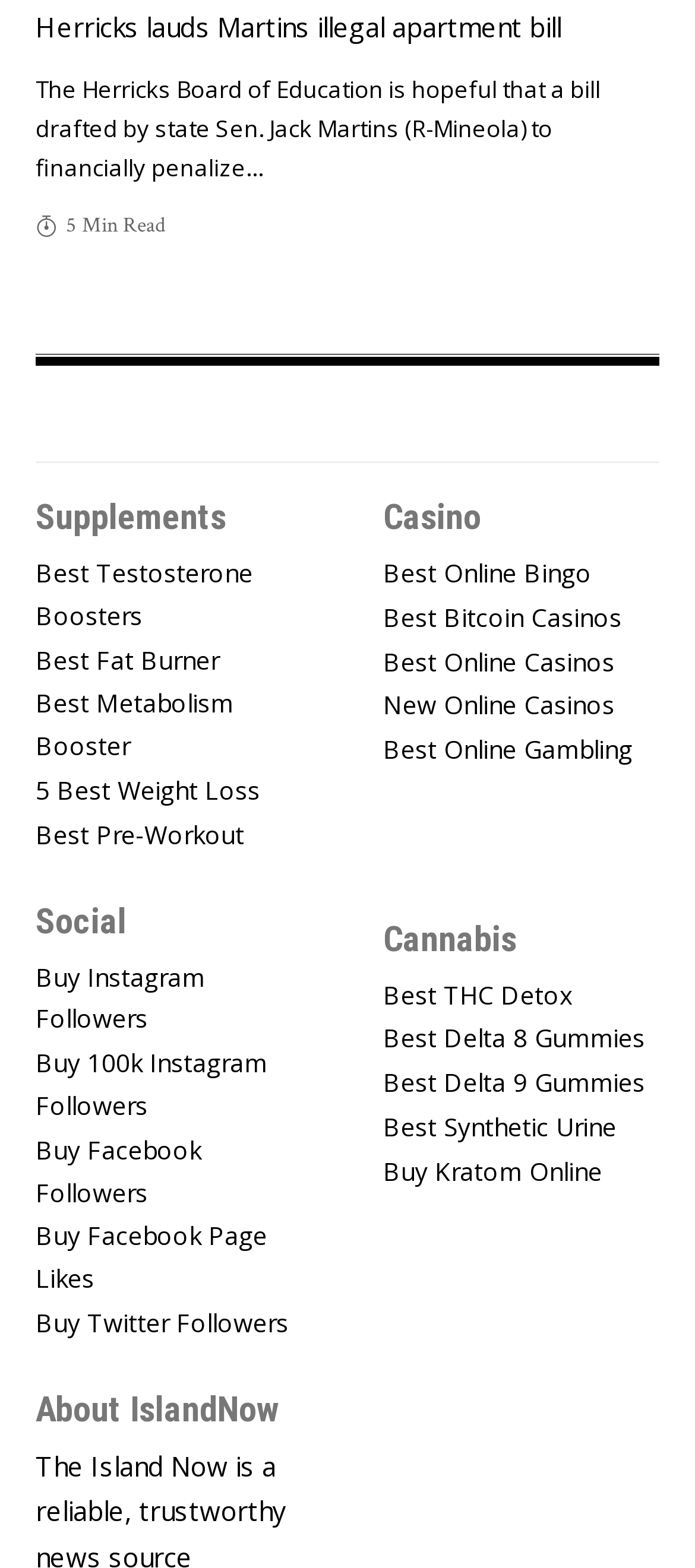What is the category of the link 'Best Testosterone Boosters'?
Examine the webpage screenshot and provide an in-depth answer to the question.

I found the category of the link 'Best Testosterone Boosters' by looking at the heading element with the text 'Supplements' which is located above the link with a bounding box coordinate of [0.051, 0.318, 0.326, 0.341].